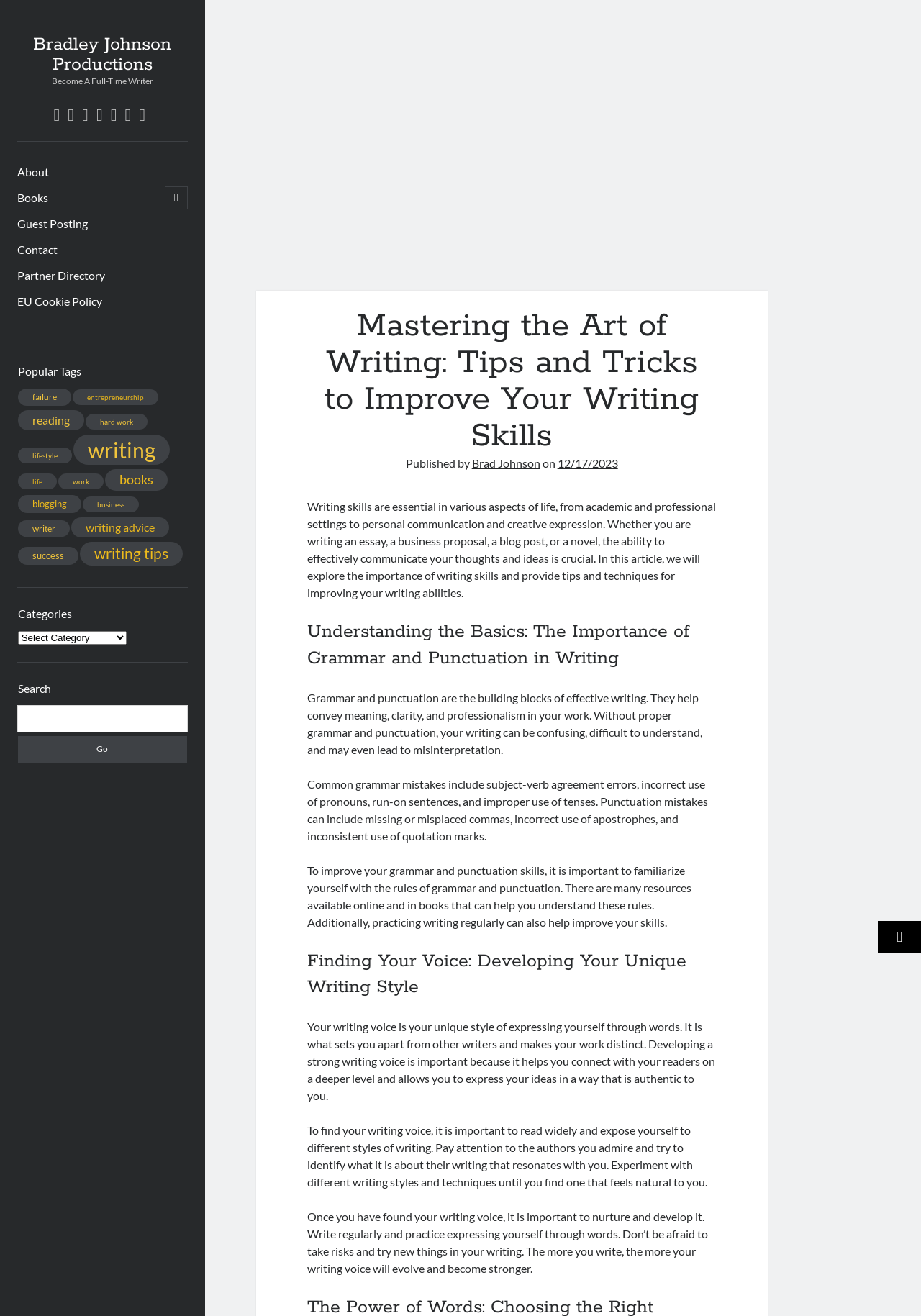Using a single word or phrase, answer the following question: 
What is the importance of writing skills?

Essential in various aspects of life